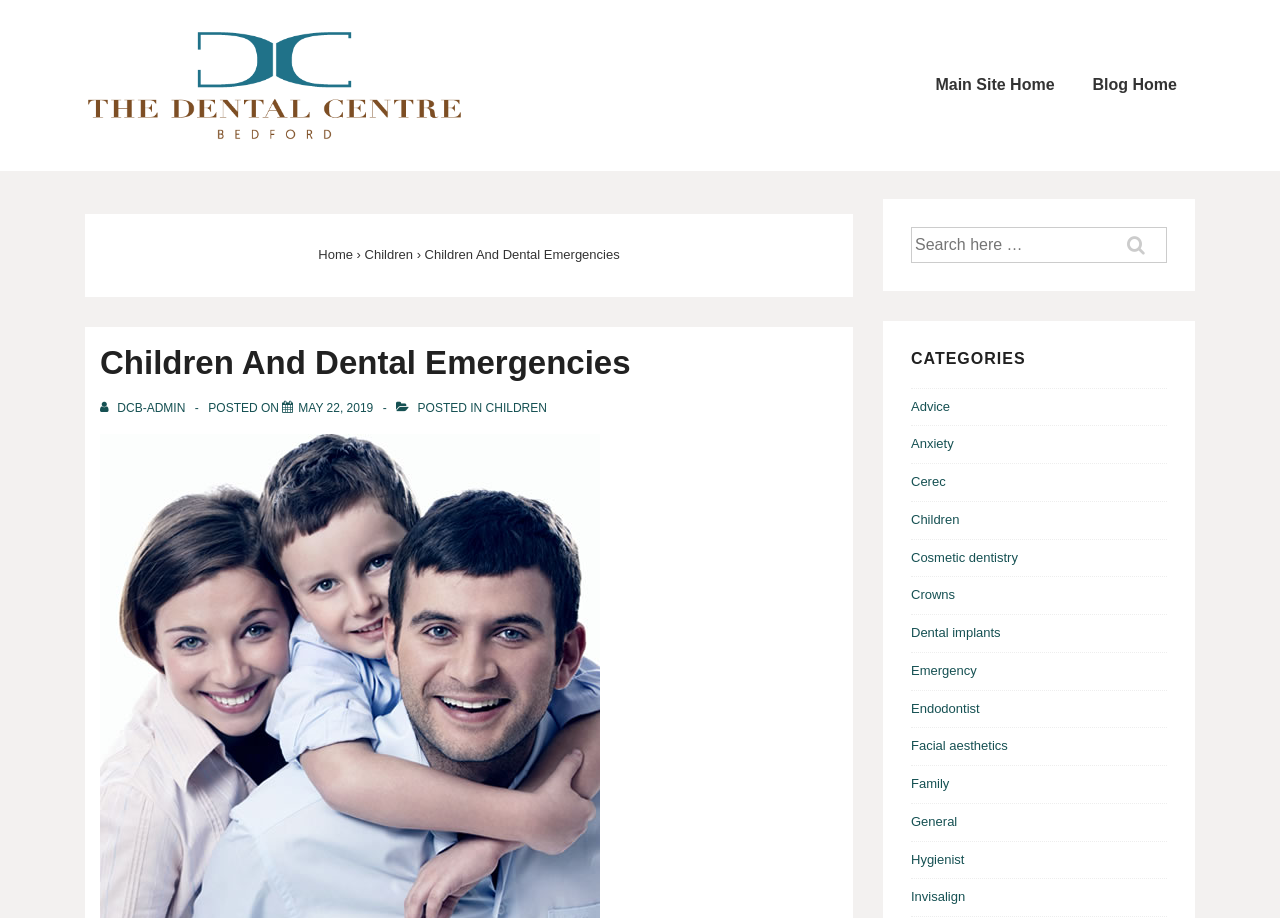Given the following UI element description: "Children", find the bounding box coordinates in the webpage screenshot.

[0.712, 0.558, 0.75, 0.574]